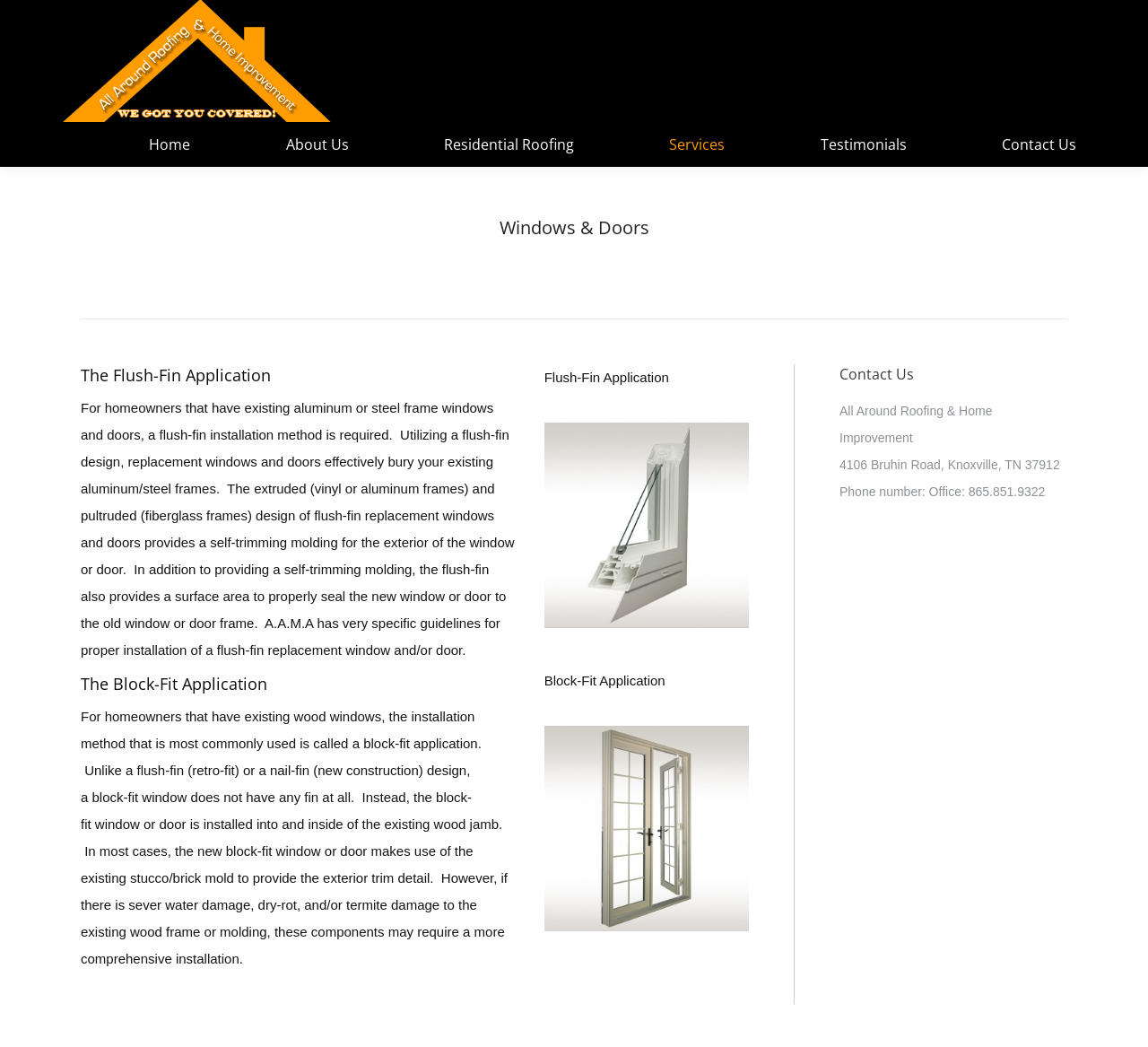What type of installation method is required for homeowners with existing aluminum or steel frame windows and doors?
Observe the image and answer the question with a one-word or short phrase response.

flush-fin installation method